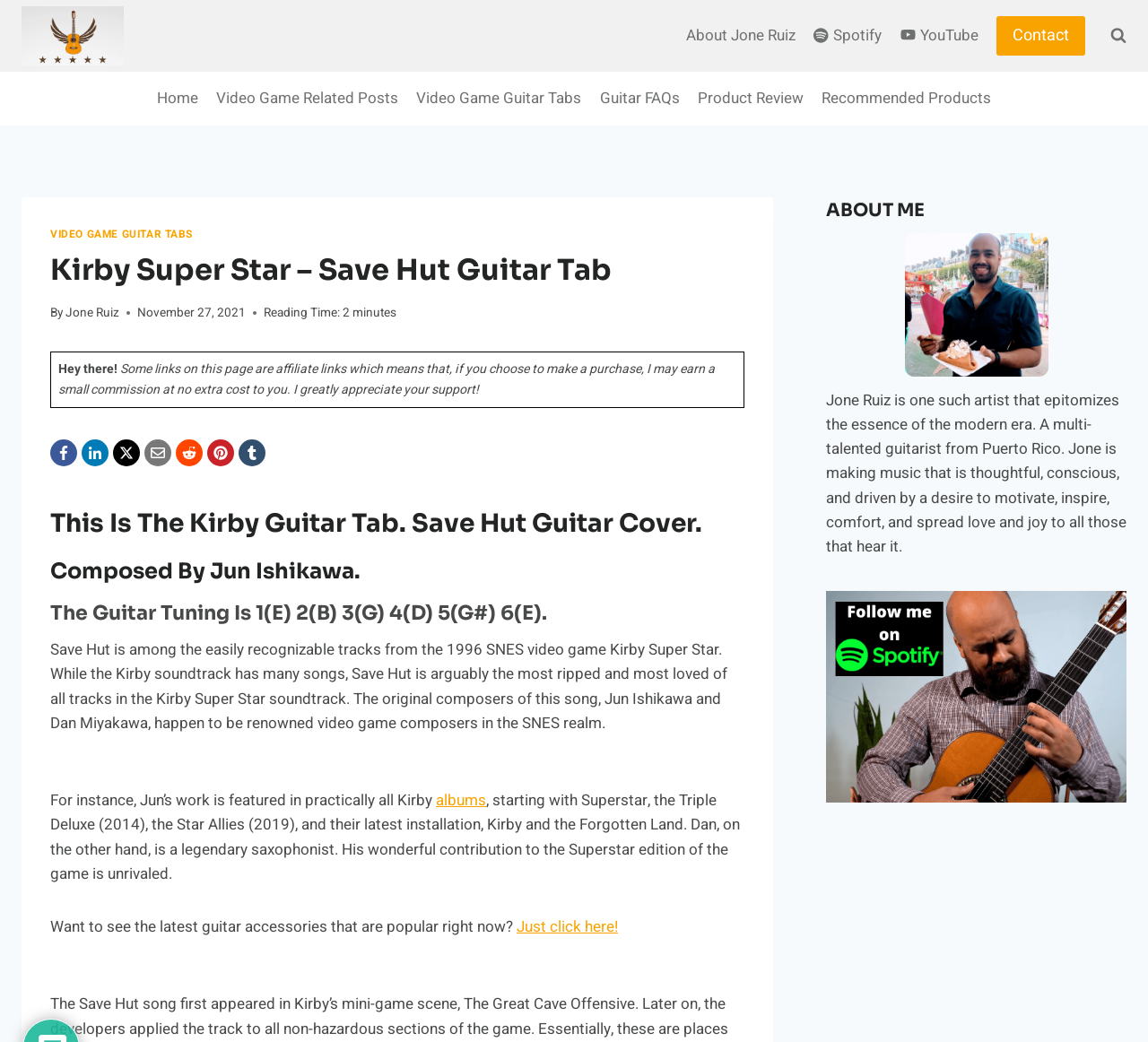Locate the bounding box coordinates of the area that needs to be clicked to fulfill the following instruction: "Contact the website owner". The coordinates should be in the format of four float numbers between 0 and 1, namely [left, top, right, bottom].

[0.868, 0.016, 0.945, 0.053]